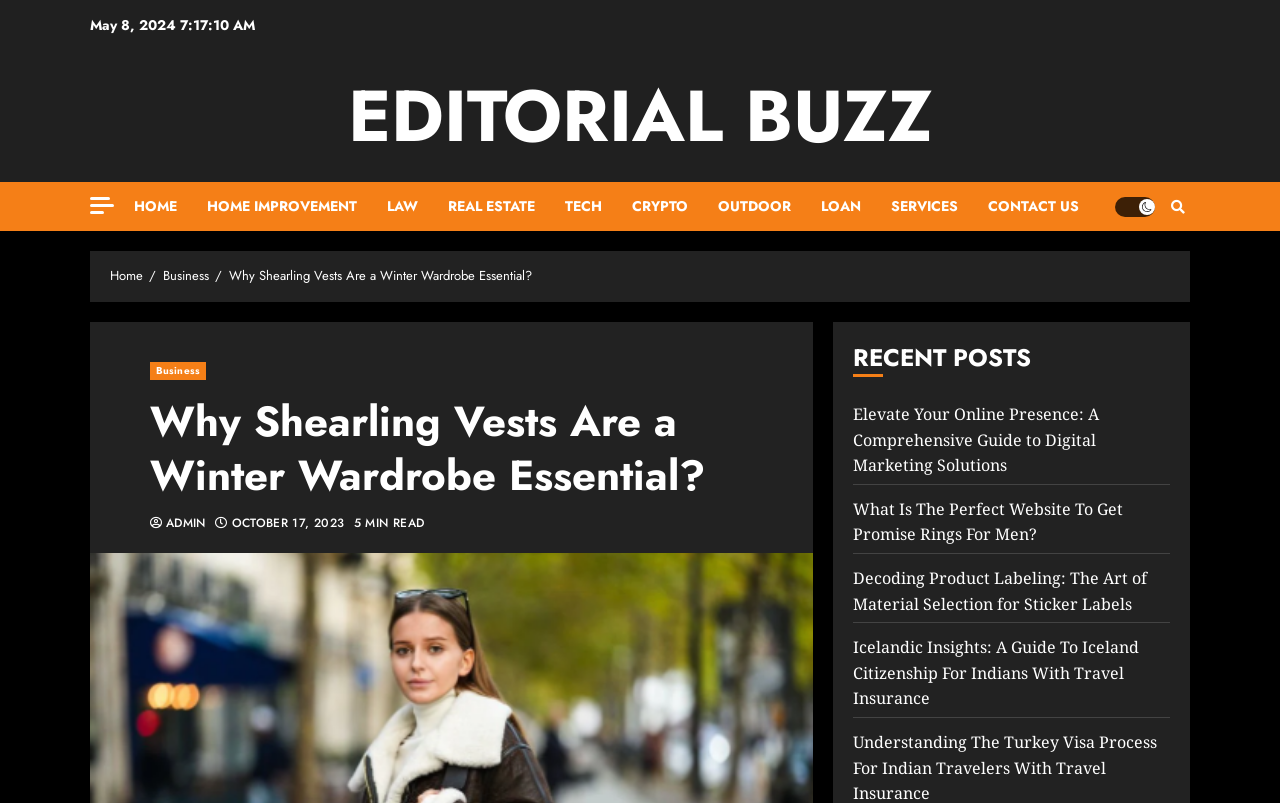What is the date of the current article?
Could you answer the question with a detailed and thorough explanation?

The date of the current article can be found at the top of the webpage, where it says 'May 8, 2024' in a static text element.